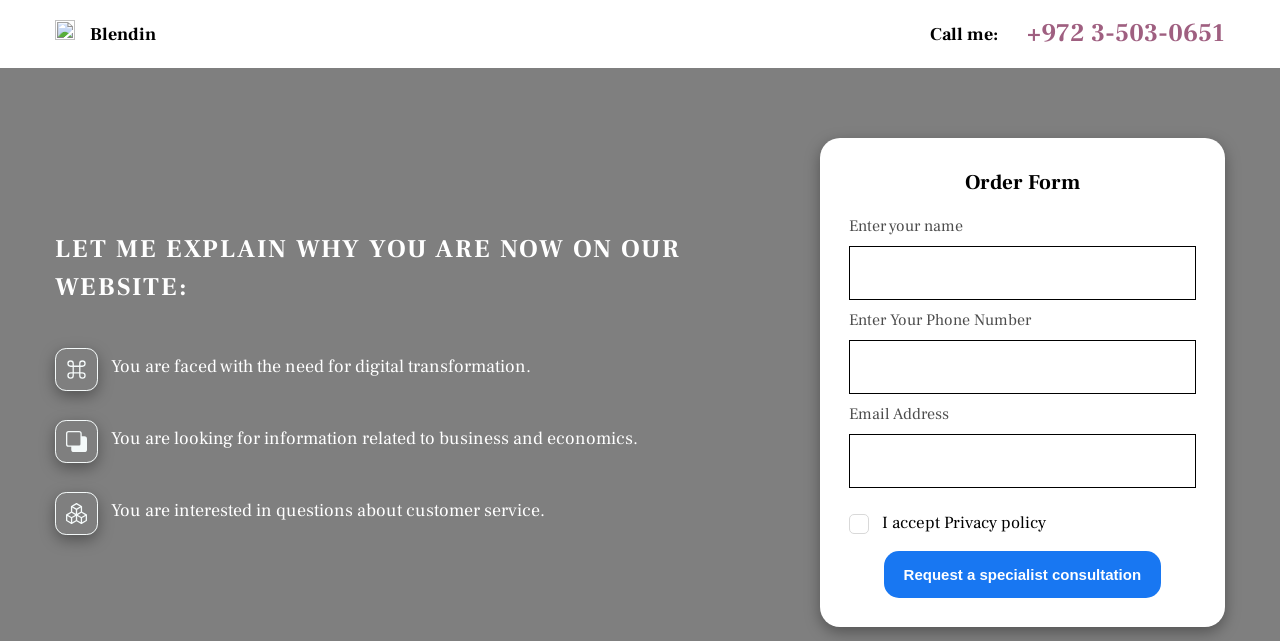What is the purpose of the form on the webpage?
Look at the screenshot and give a one-word or phrase answer.

Request a specialist consultation